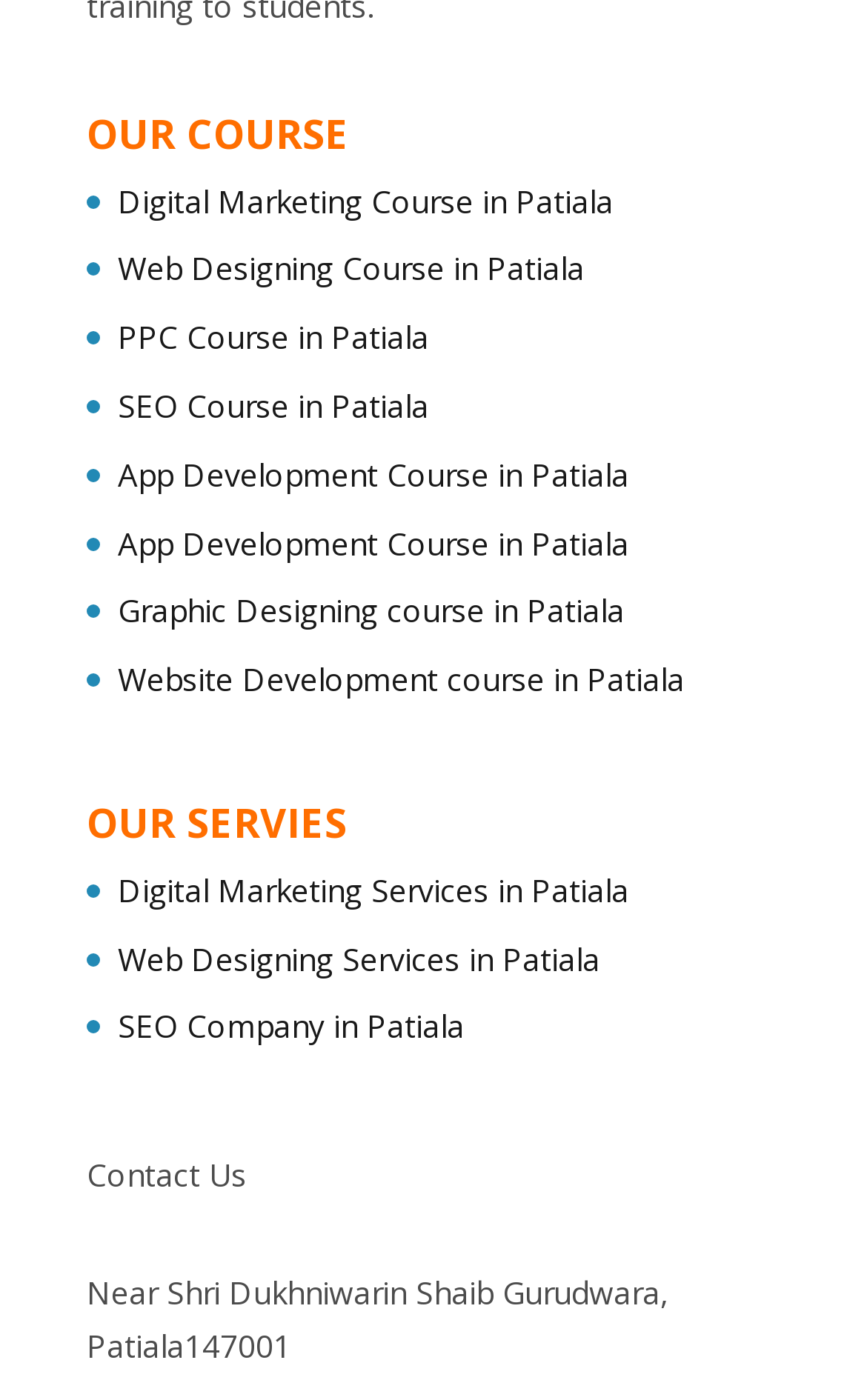Based on the image, provide a detailed response to the question:
Where is the location of the institution?

At the bottom of the webpage, I found a static text element that mentions the location of the institution, which is near Shri Dukhniwarin Shaib Gurudwara, Patiala 147001.